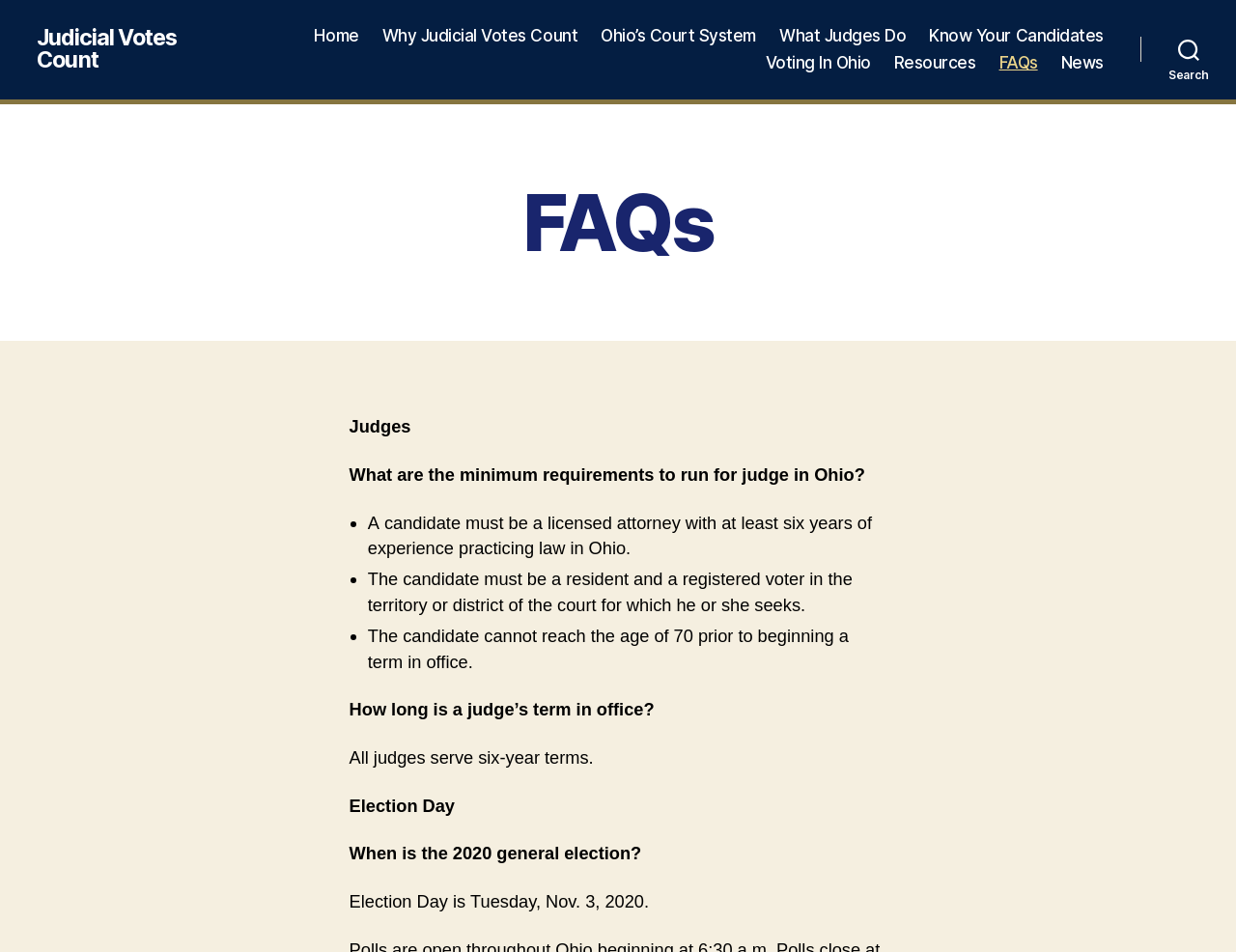Refer to the image and provide a thorough answer to this question:
What is the age limit for a judge in Ohio?

This answer can be found in the FAQ section of the webpage, where it is stated that the candidate cannot reach the age of 70 prior to beginning a term in office.